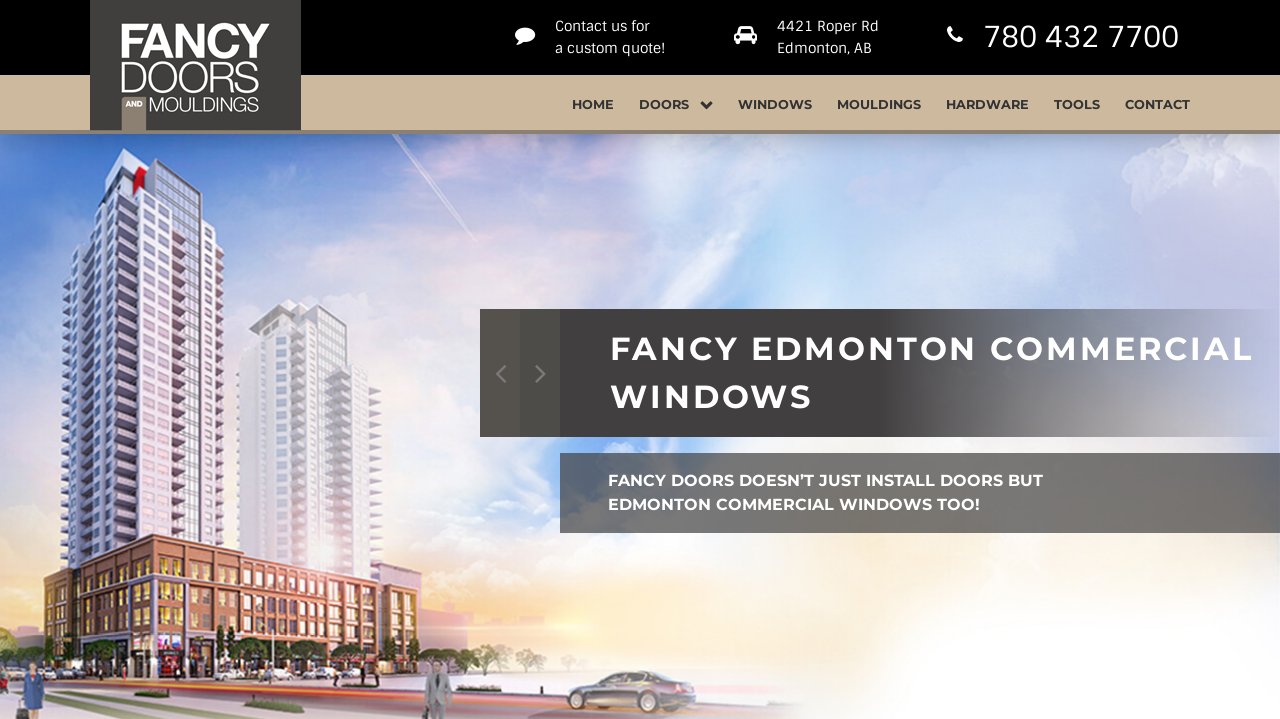Find the bounding box coordinates for the HTML element described in this sentence: "Donate To The Movement". Provide the coordinates as four float numbers between 0 and 1, in the format [left, top, right, bottom].

None